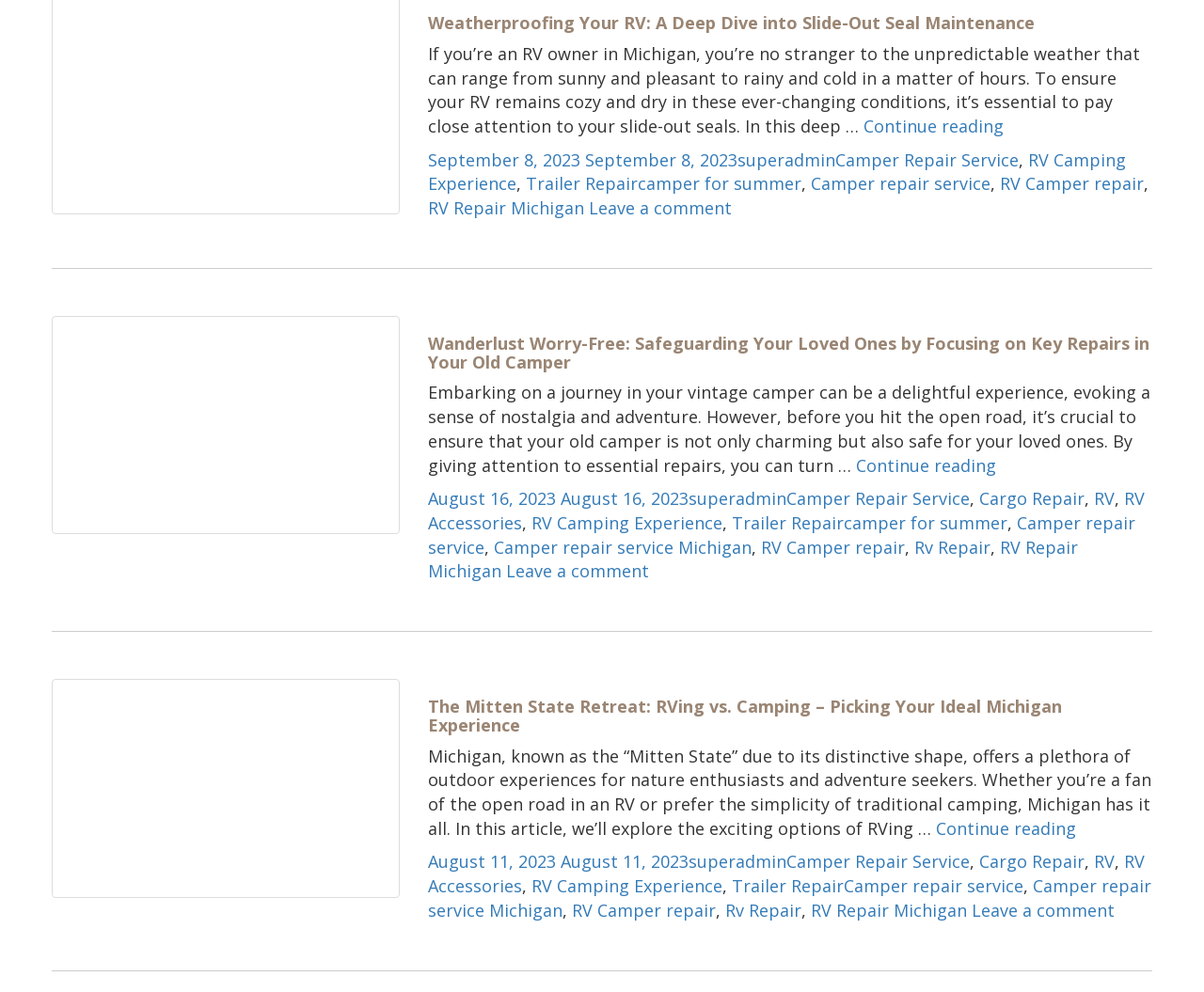Please determine the bounding box coordinates of the area that needs to be clicked to complete this task: 'Read the article about weatherproofing your RV'. The coordinates must be four float numbers between 0 and 1, formatted as [left, top, right, bottom].

[0.355, 0.043, 0.947, 0.138]